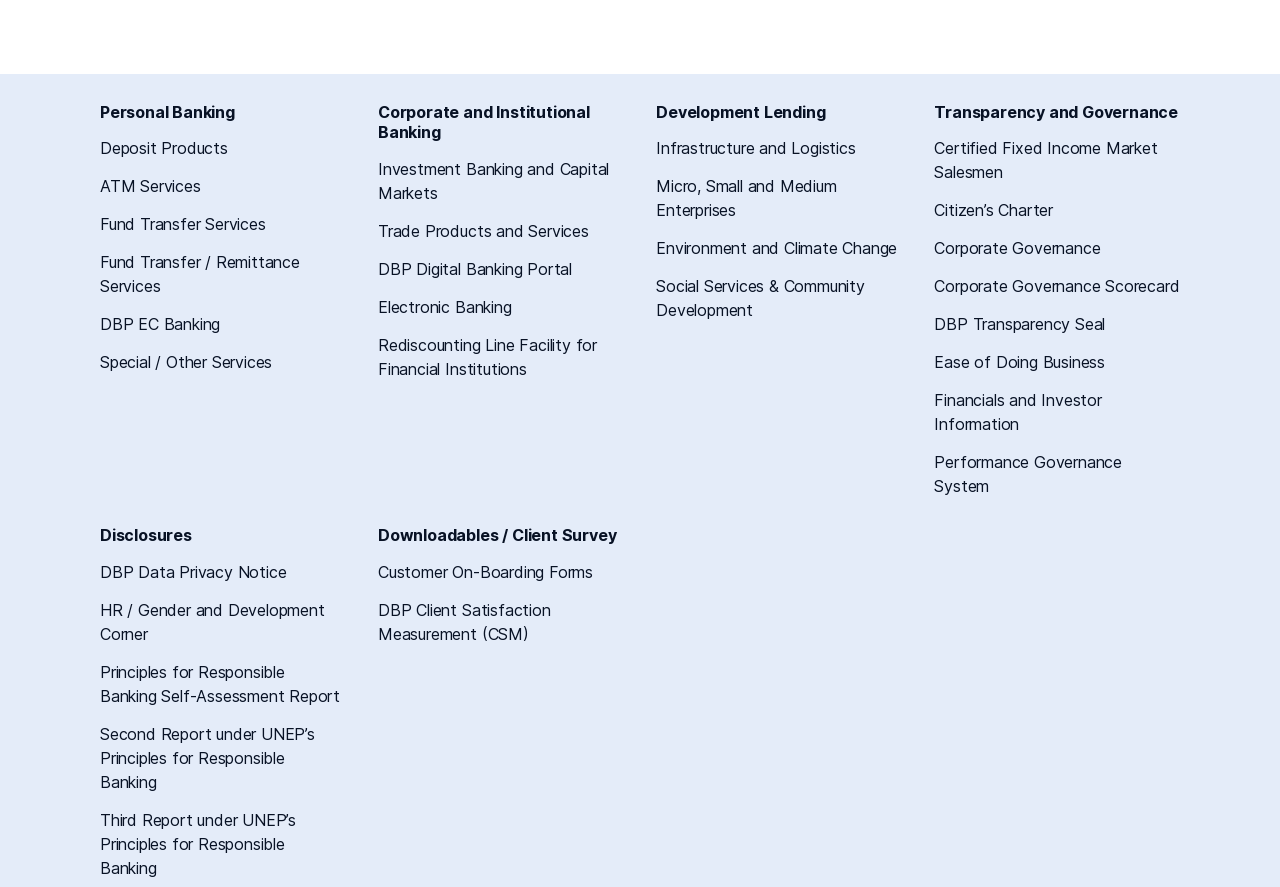What type of banking services are offered?
Use the screenshot to answer the question with a single word or phrase.

Personal, Corporate, Development